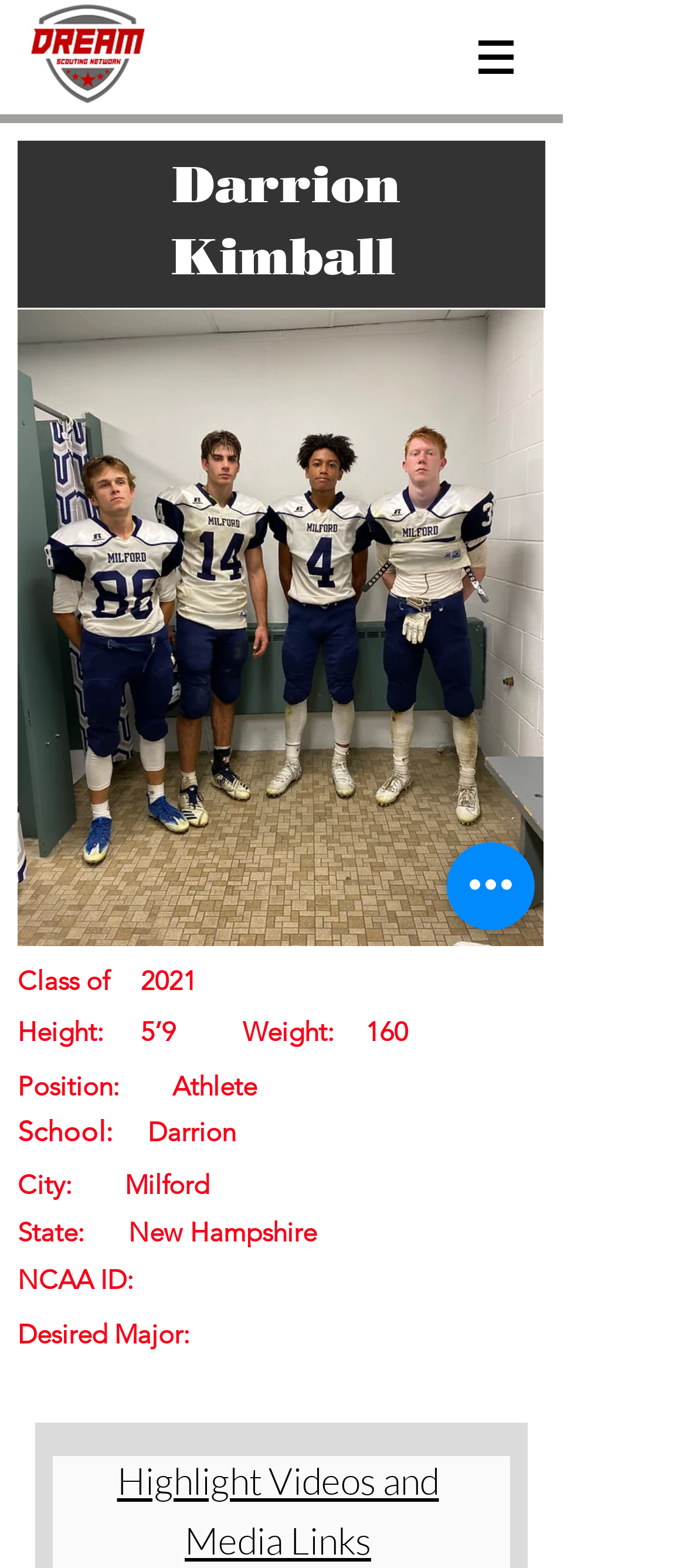What is the height of the athlete?
From the image, provide a succinct answer in one word or a short phrase.

5'9"